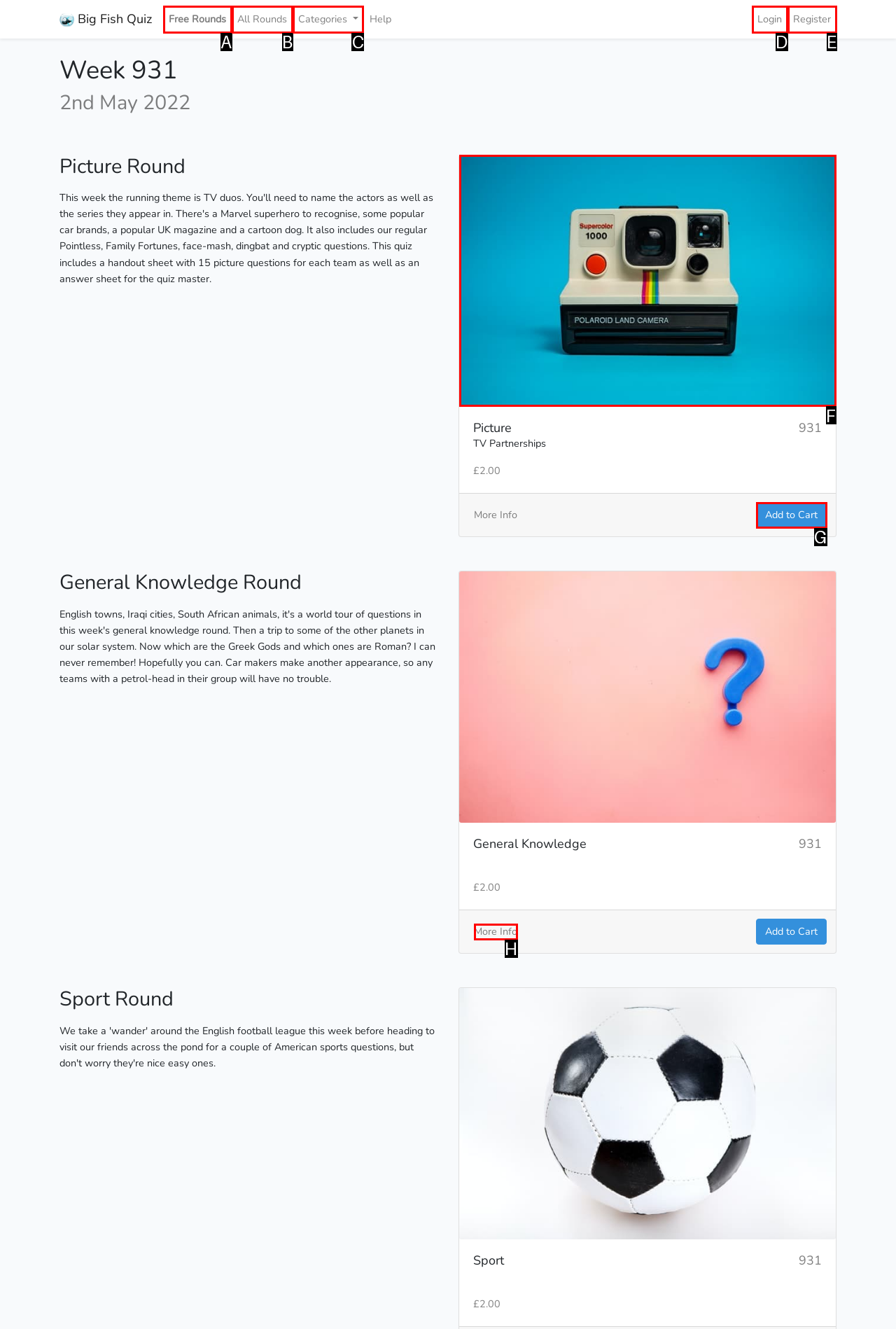Using the description: Belen Carriedo, find the best-matching HTML element. Indicate your answer with the letter of the chosen option.

None